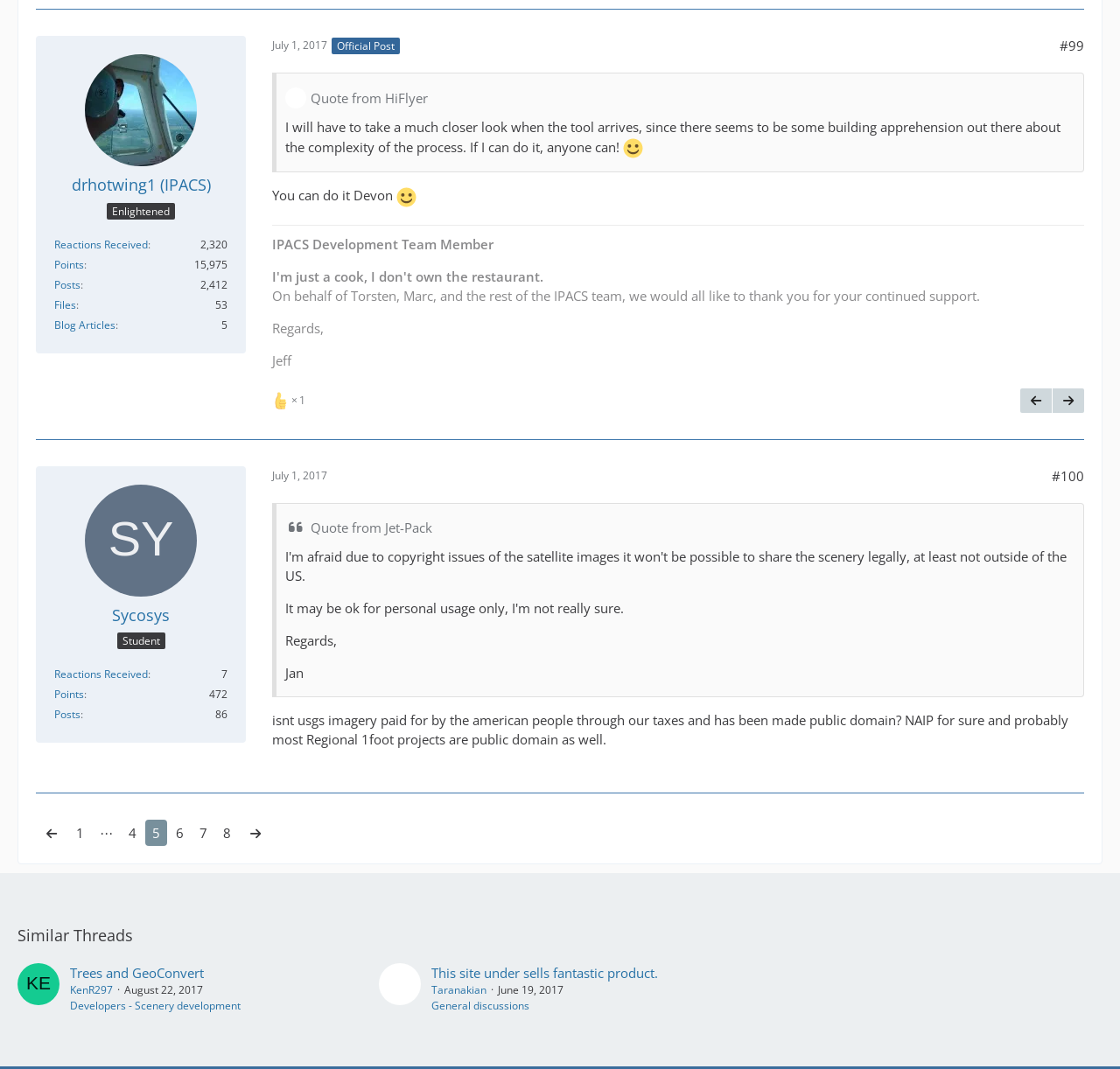Please provide a detailed answer to the question below by examining the image:
Who is the author of the official post on July 1, 2017?

I found the answer by looking at the footer element that says 'Regards, Jeff' which is associated with the official post on July 1, 2017.